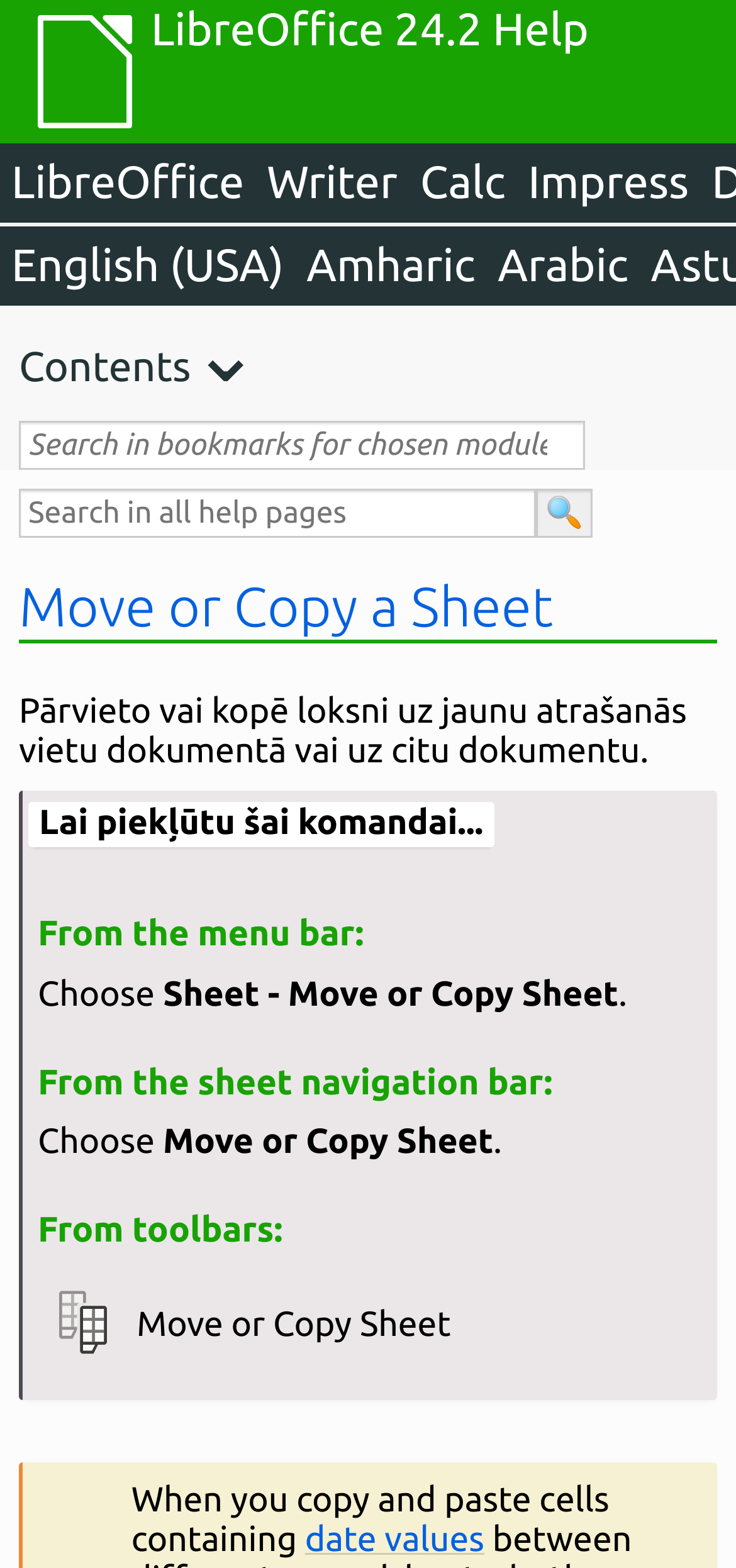Locate the bounding box coordinates of the element that should be clicked to execute the following instruction: "Click on the search button".

[0.728, 0.312, 0.805, 0.343]